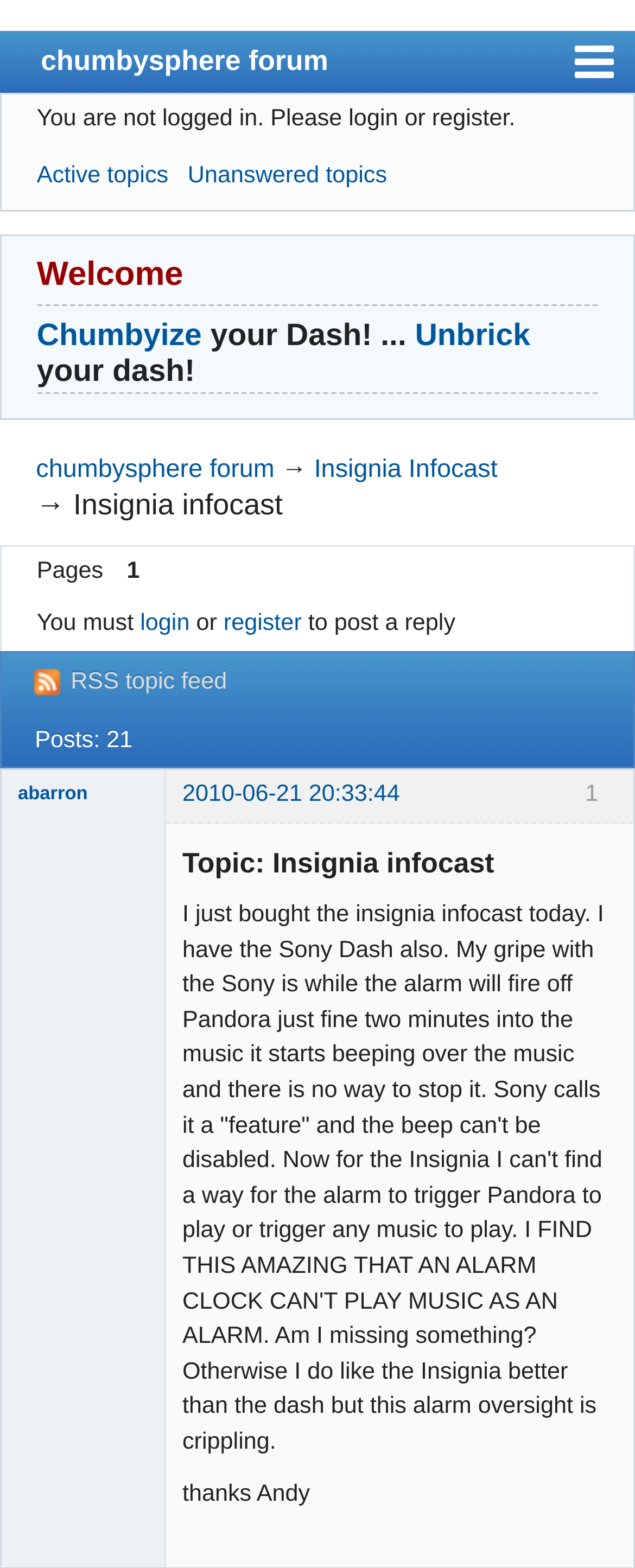Using the information shown in the image, answer the question with as much detail as possible: What is the name of the forum?

I found the answer by looking at the top-left corner of the webpage, where it says '≡ chumbysphere forum'. This suggests that the current webpage is part of a larger forum called 'chumbysphere forum'.